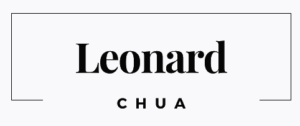Is 'CHUA' in uppercase letters?
Answer the question in as much detail as possible.

The caption explicitly states that 'CHUA' is in smaller uppercase letters beneath 'Leonard', indicating that 'CHUA' is indeed in uppercase letters.